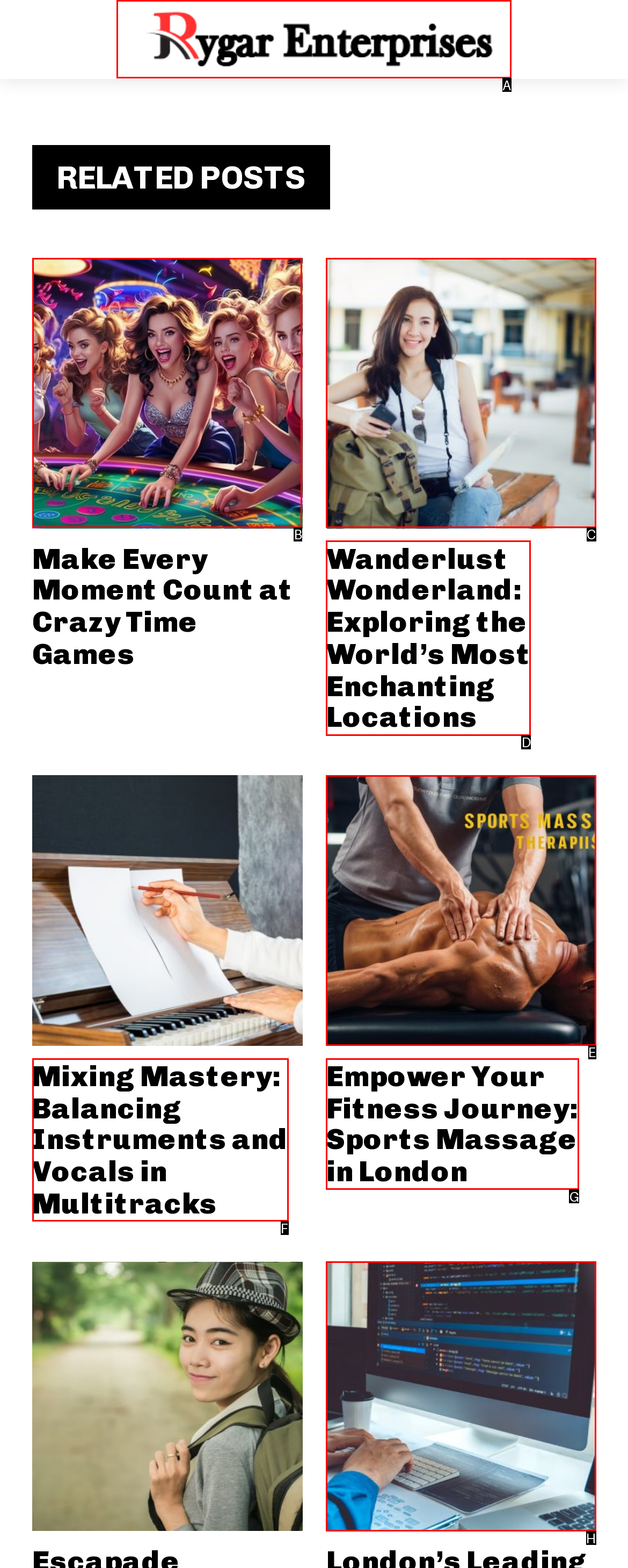Identify the correct choice to execute this task: Click the logo
Respond with the letter corresponding to the right option from the available choices.

A